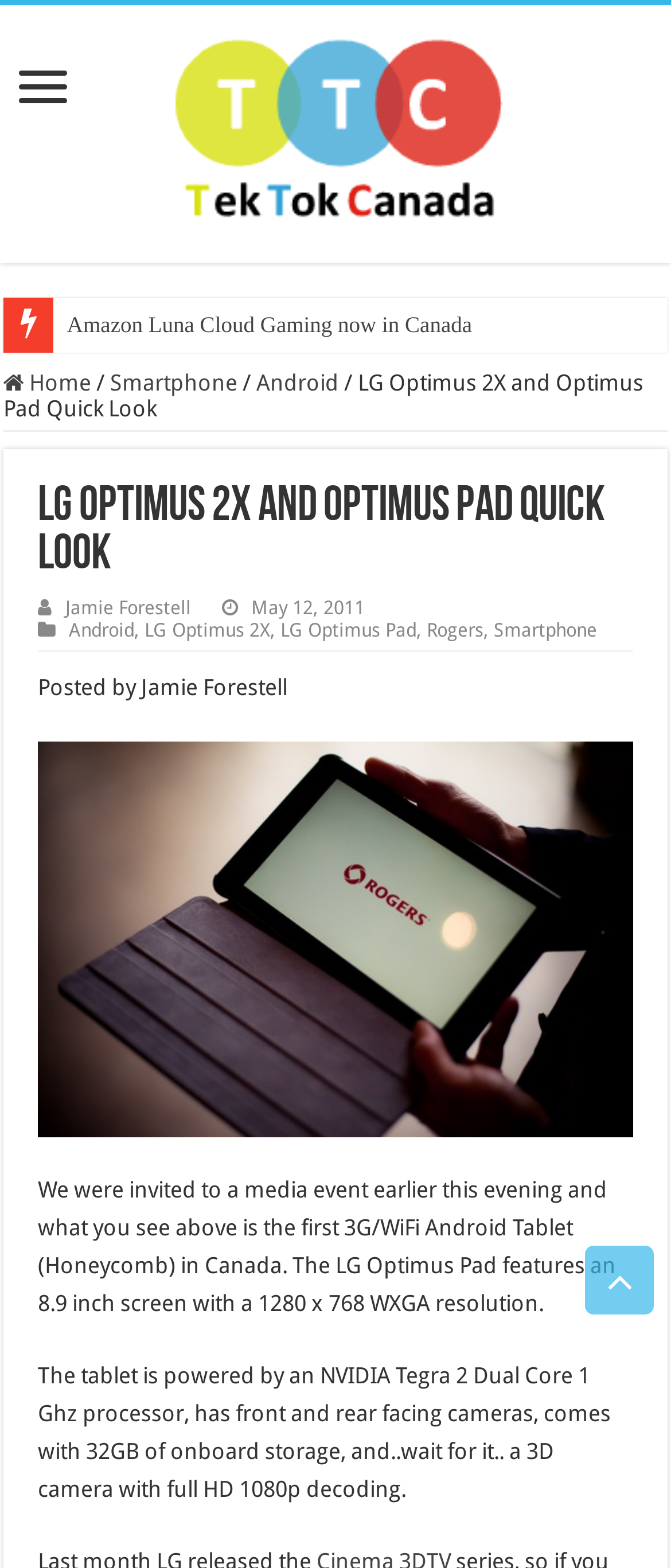Find the bounding box coordinates of the element you need to click on to perform this action: 'Go to Furnitures page'. The coordinates should be represented by four float values between 0 and 1, in the format [left, top, right, bottom].

None